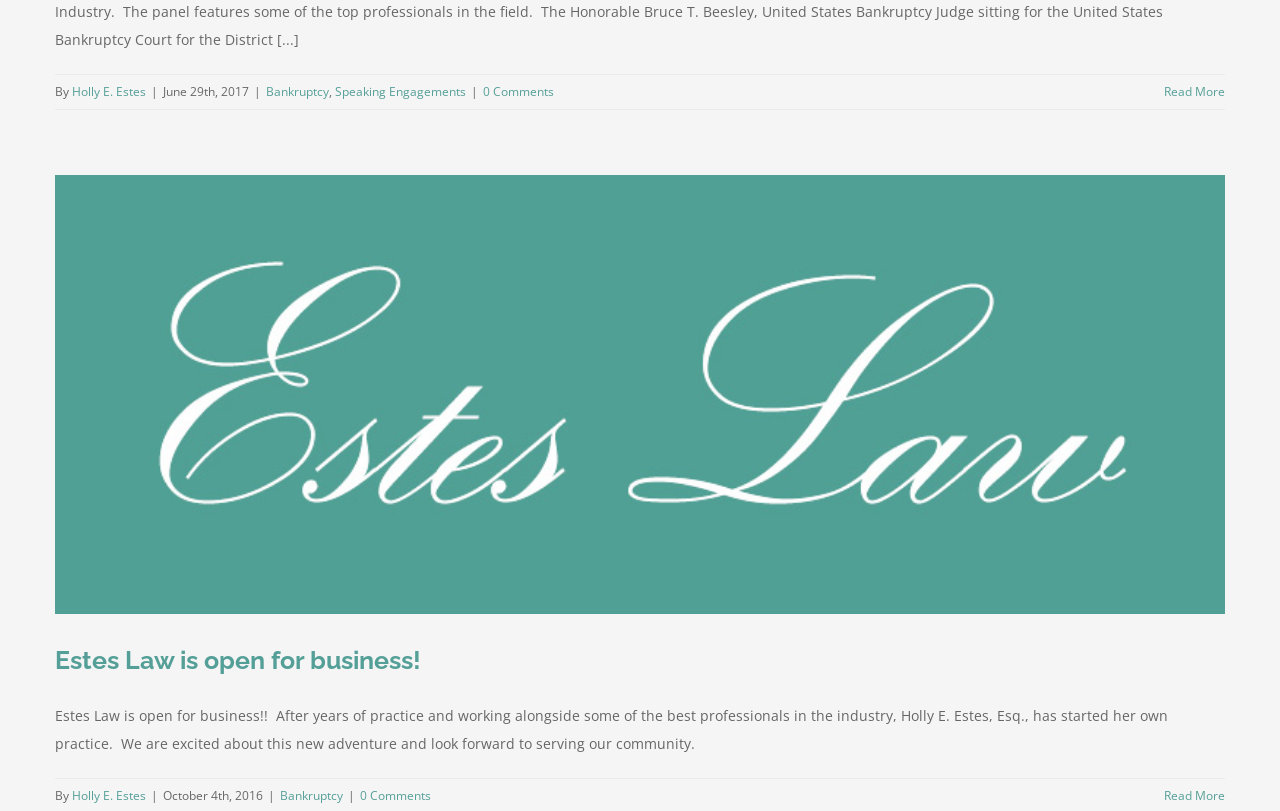What is the category of the article 'Estes Law is open for business!'?
Look at the image and respond to the question as thoroughly as possible.

The article 'Estes Law is open for business!' has a category mentioned as 'Bankruptcy' at the top of the article.